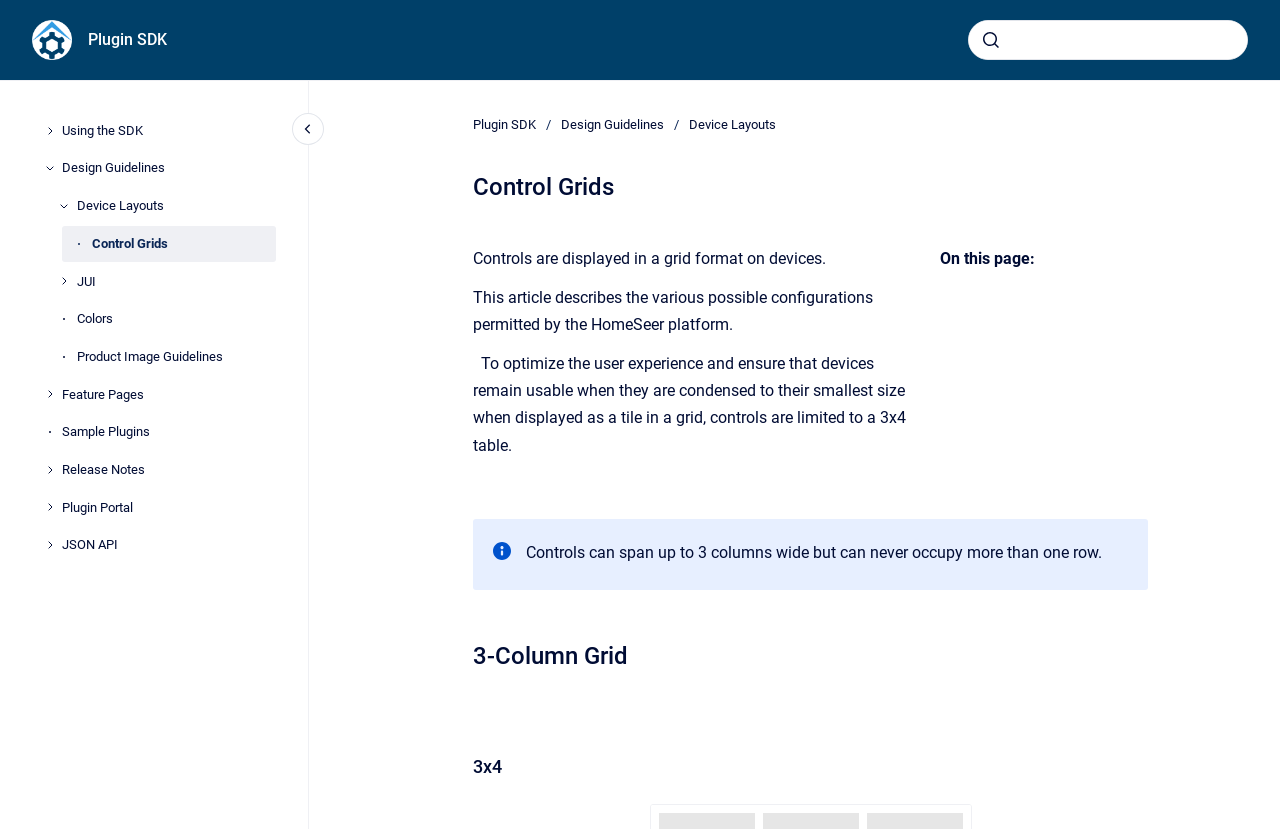Please find the bounding box coordinates of the section that needs to be clicked to achieve this instruction: "Click on the 'Contact Us' heading".

None